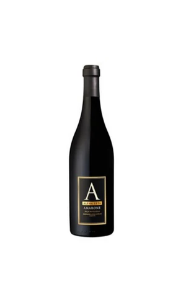Give a detailed account of the contents of the image.

The image showcases a bottle of "Andre Brunel Côtes du Rhône 'Est-Ouest'" wine, characterized by its elegant design and dark glass. The label prominently features a stylish 'A' emblem, indicating its premium quality. This red wine blend, often appreciated for its rich flavors and complexity, is part of a selection that details various vintages available for purchase, with the price set at £13.95. Perfect for pairing with hearty dishes or enjoying a quiet evening, this wine reflects the renowned winemaking traditions of the Côtes du Rhône region, inviting enthusiasts to indulge in its unique profile.